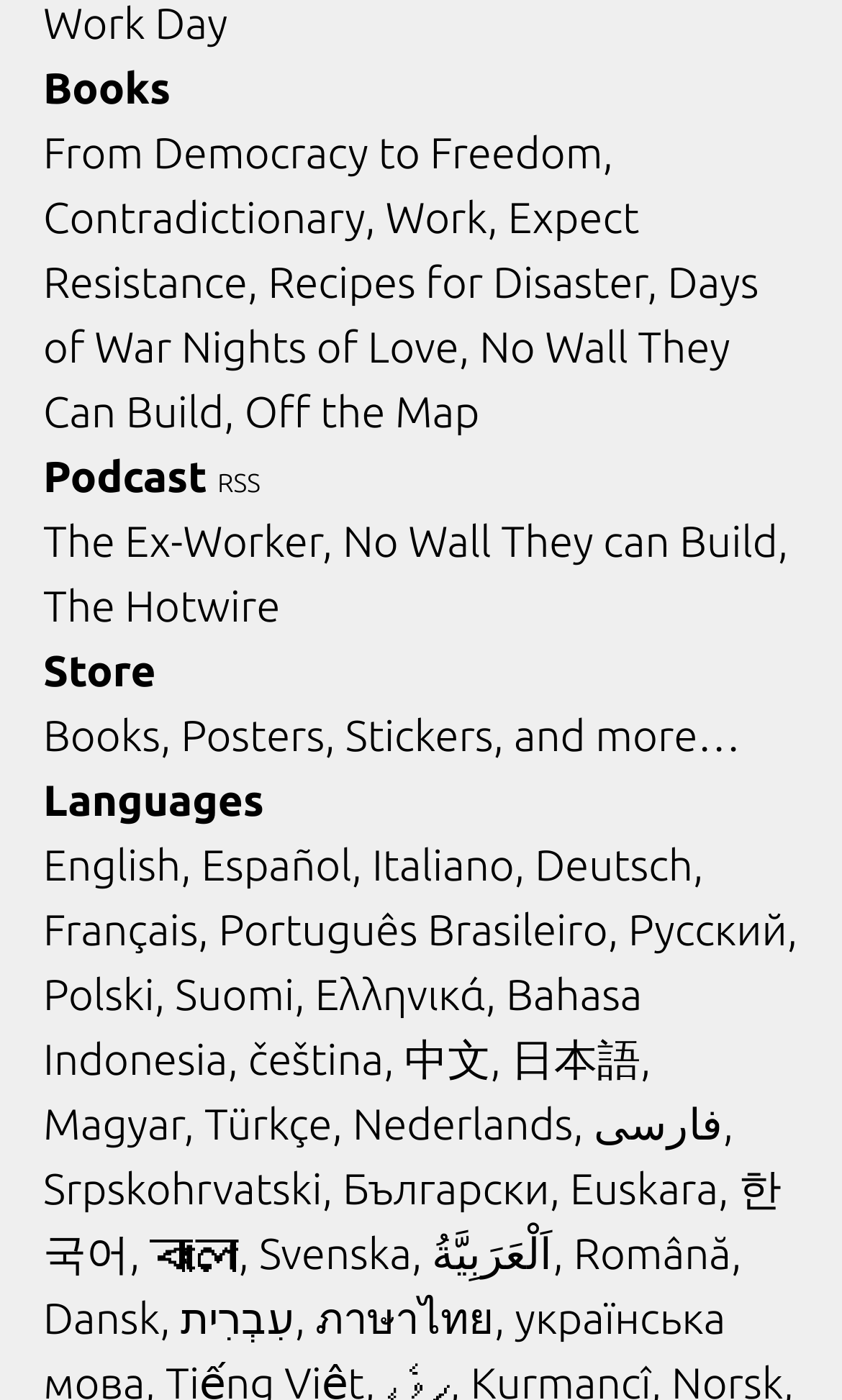Identify the bounding box coordinates for the region to click in order to carry out this instruction: "Visit the 'From Democracy to Freedom' page". Provide the coordinates using four float numbers between 0 and 1, formatted as [left, top, right, bottom].

[0.051, 0.09, 0.728, 0.126]